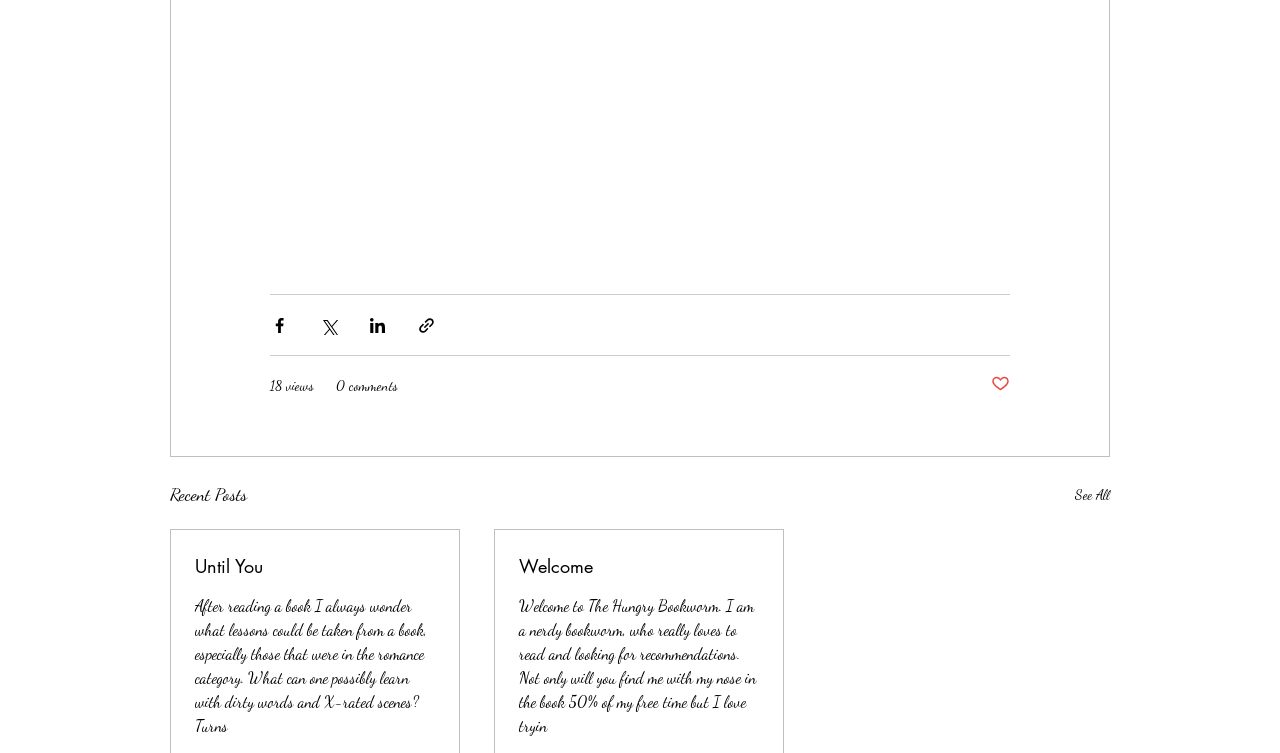What is the category of the book being discussed?
Could you answer the question with a detailed and thorough explanation?

In the text 'After reading a book I always wonder what lessons could be taken from a book, especially those that were in the romance category.', the category of the book being discussed is mentioned as romance.